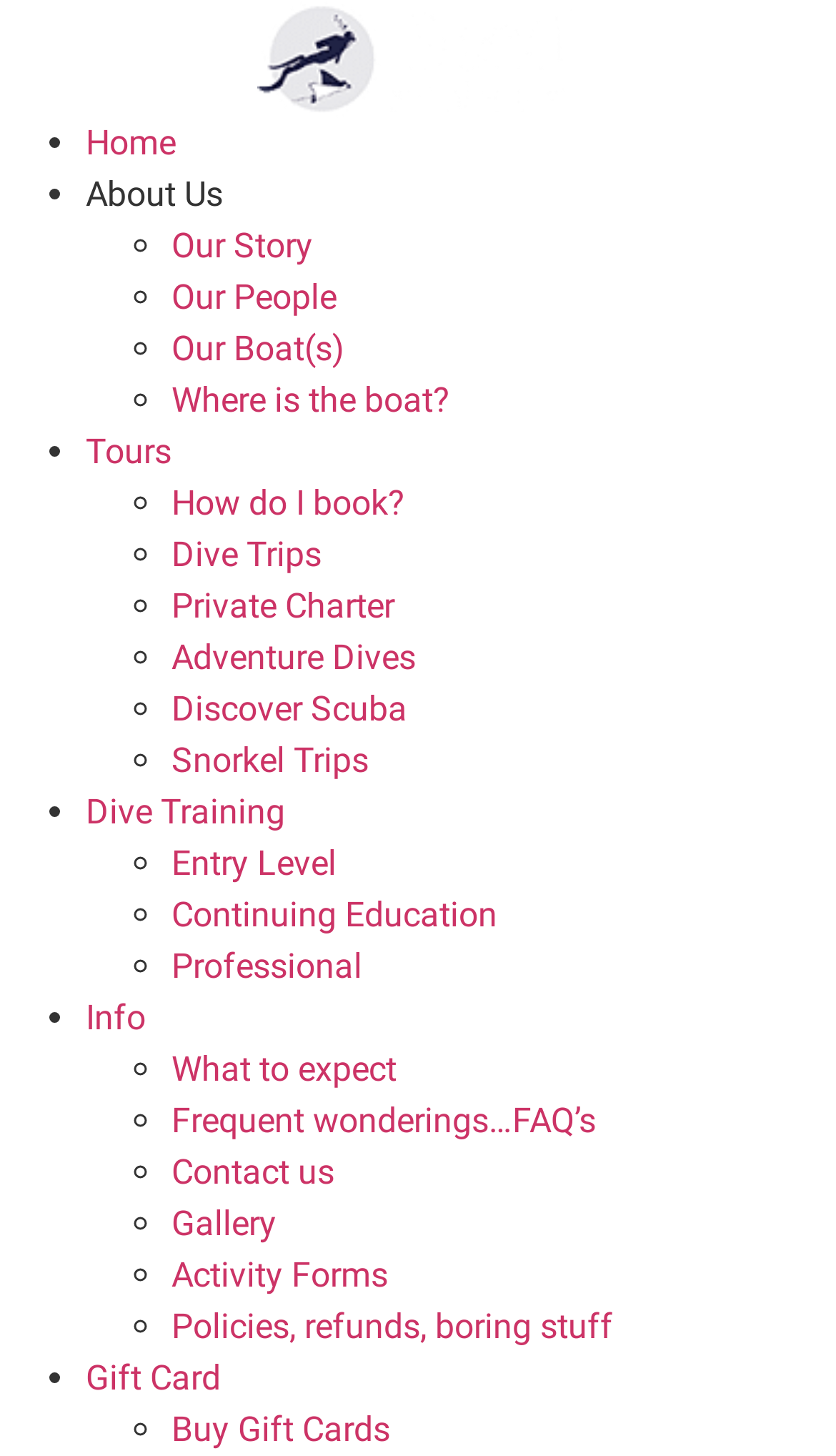Please locate the bounding box coordinates of the region I need to click to follow this instruction: "Go to Dive Trips".

[0.205, 0.367, 0.385, 0.395]